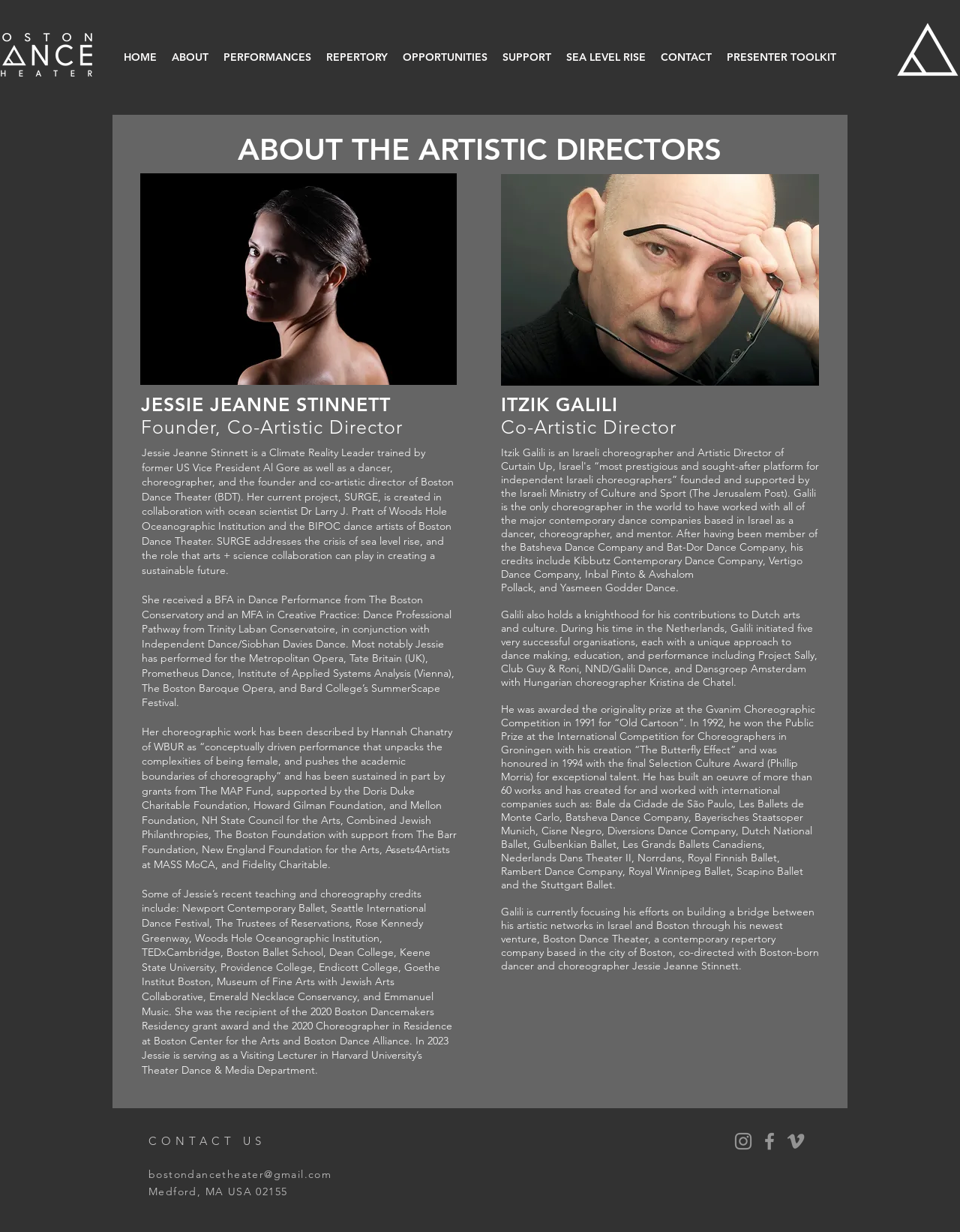Reply to the question with a brief word or phrase: How many artistic directors are featured?

2